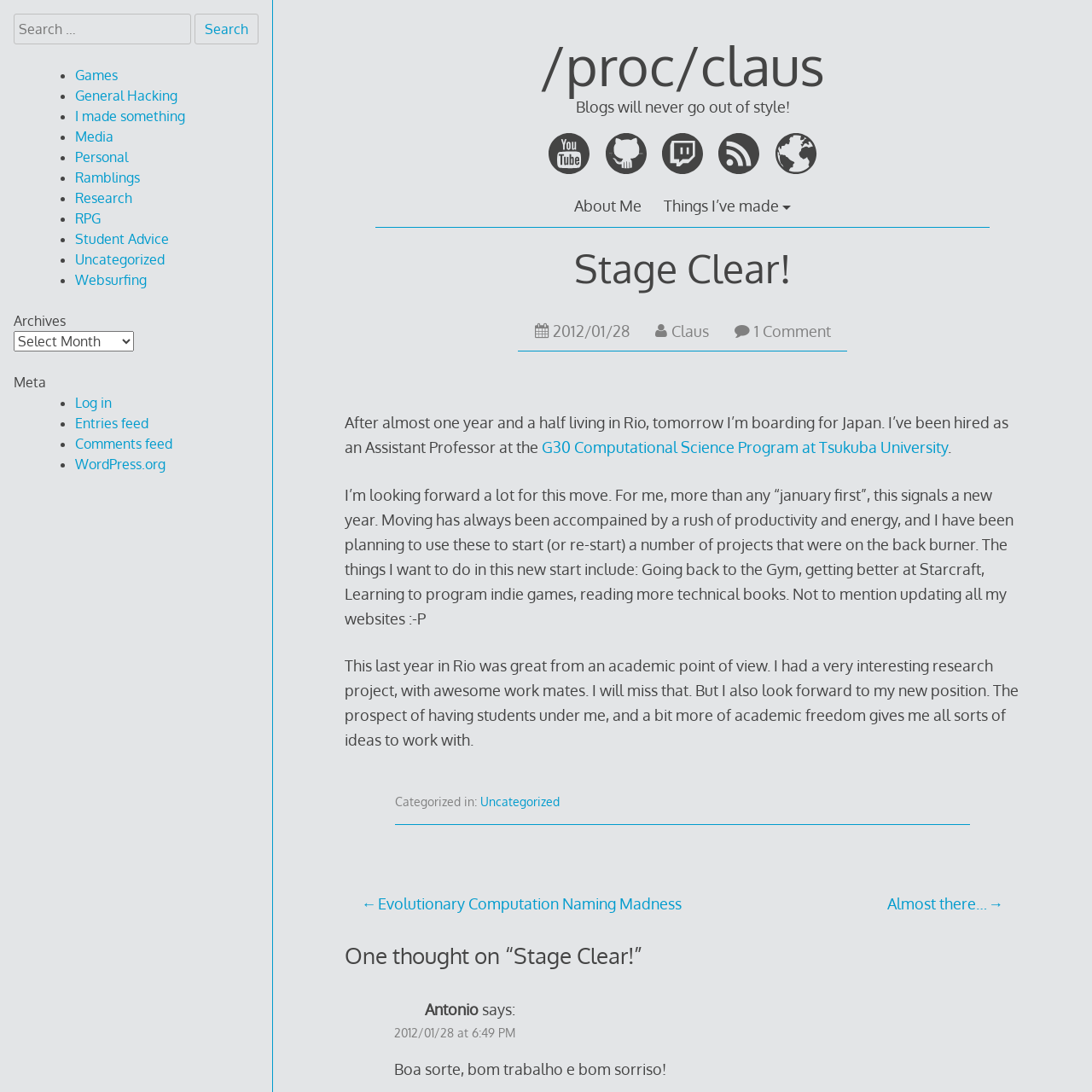Specify the bounding box coordinates of the region I need to click to perform the following instruction: "Visit Dr. Timothy Ludwig's website". The coordinates must be four float numbers in the range of 0 to 1, i.e., [left, top, right, bottom].

None